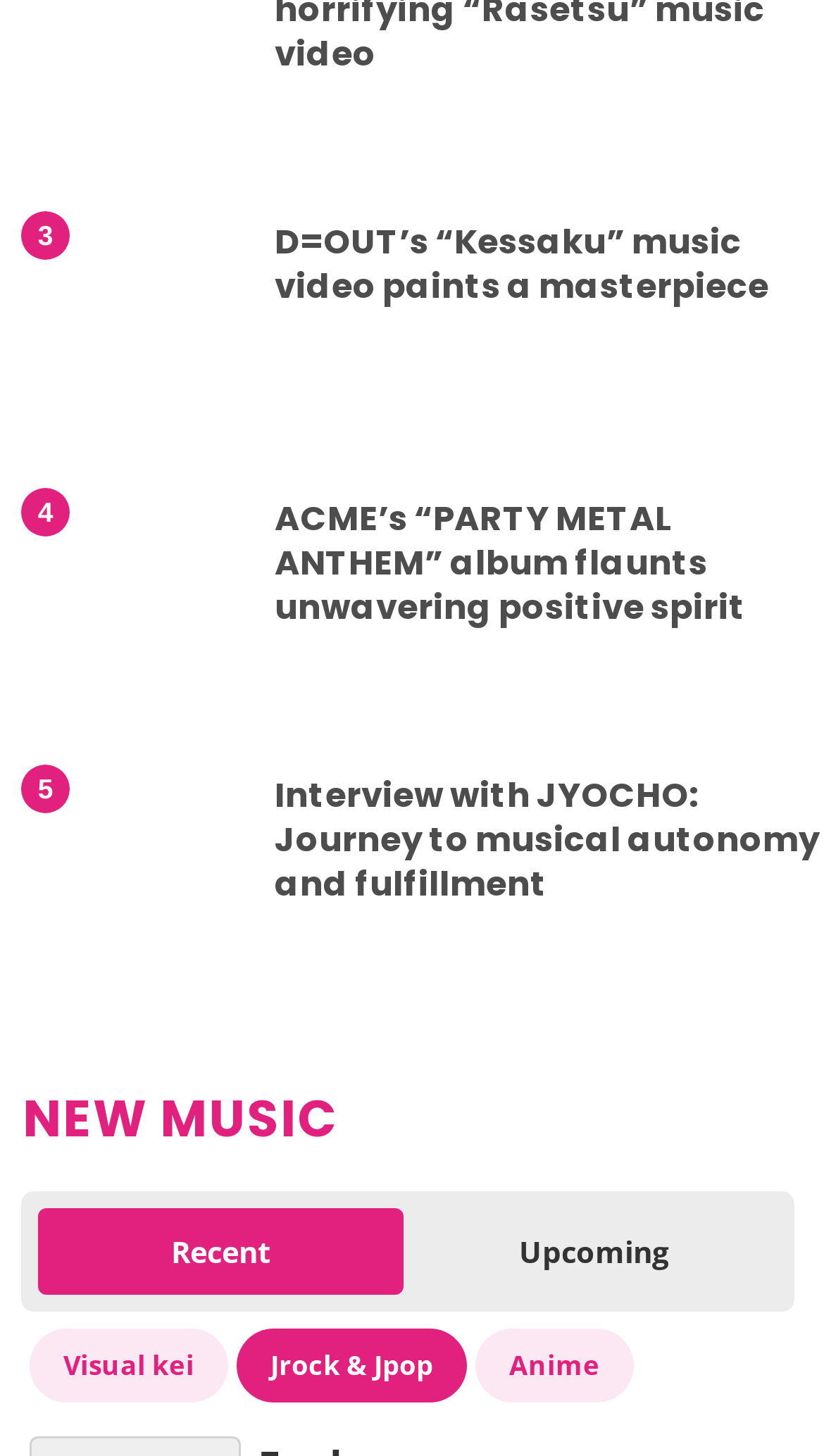Identify the bounding box coordinates of the HTML element based on this description: "Visual kei".

[0.036, 0.912, 0.277, 0.964]